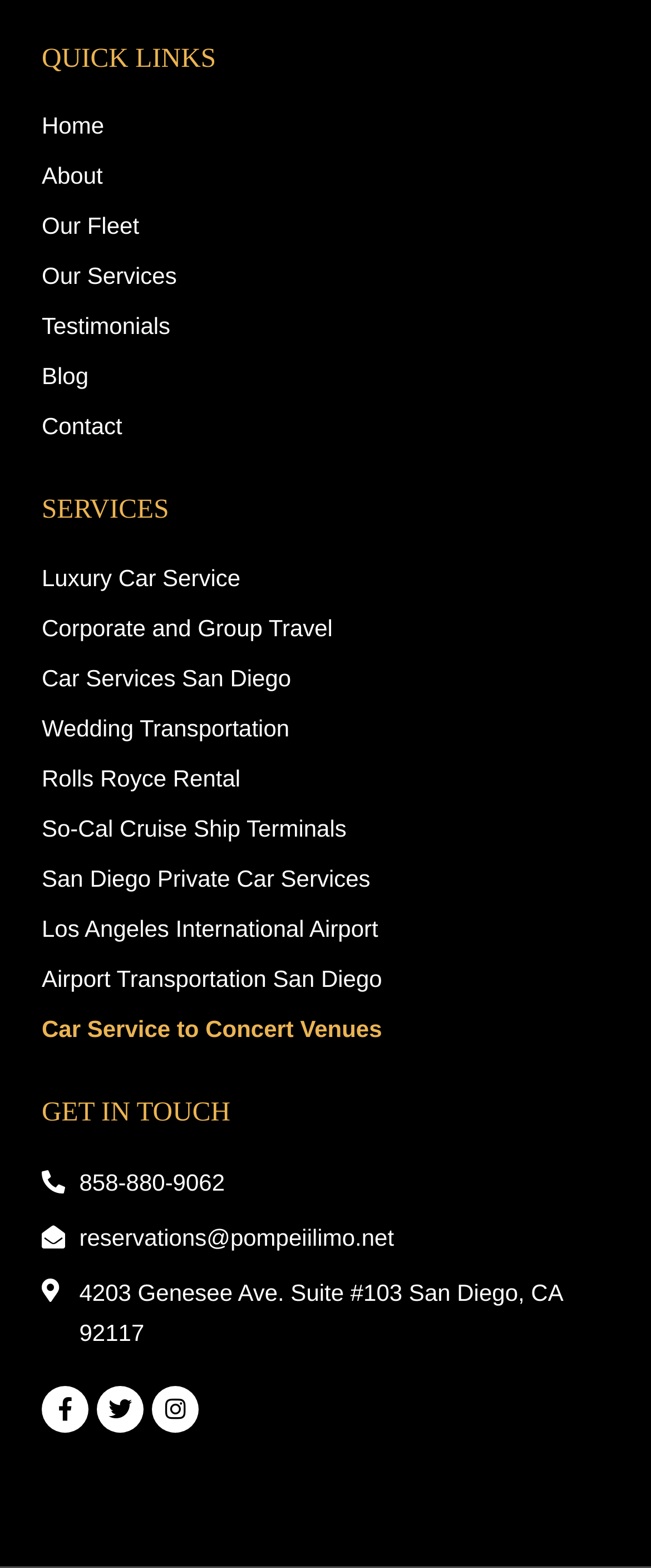What is the company's phone number?
Provide a comprehensive and detailed answer to the question.

I found the phone number by looking at the 'GET IN TOUCH' section, where it is listed as a link.